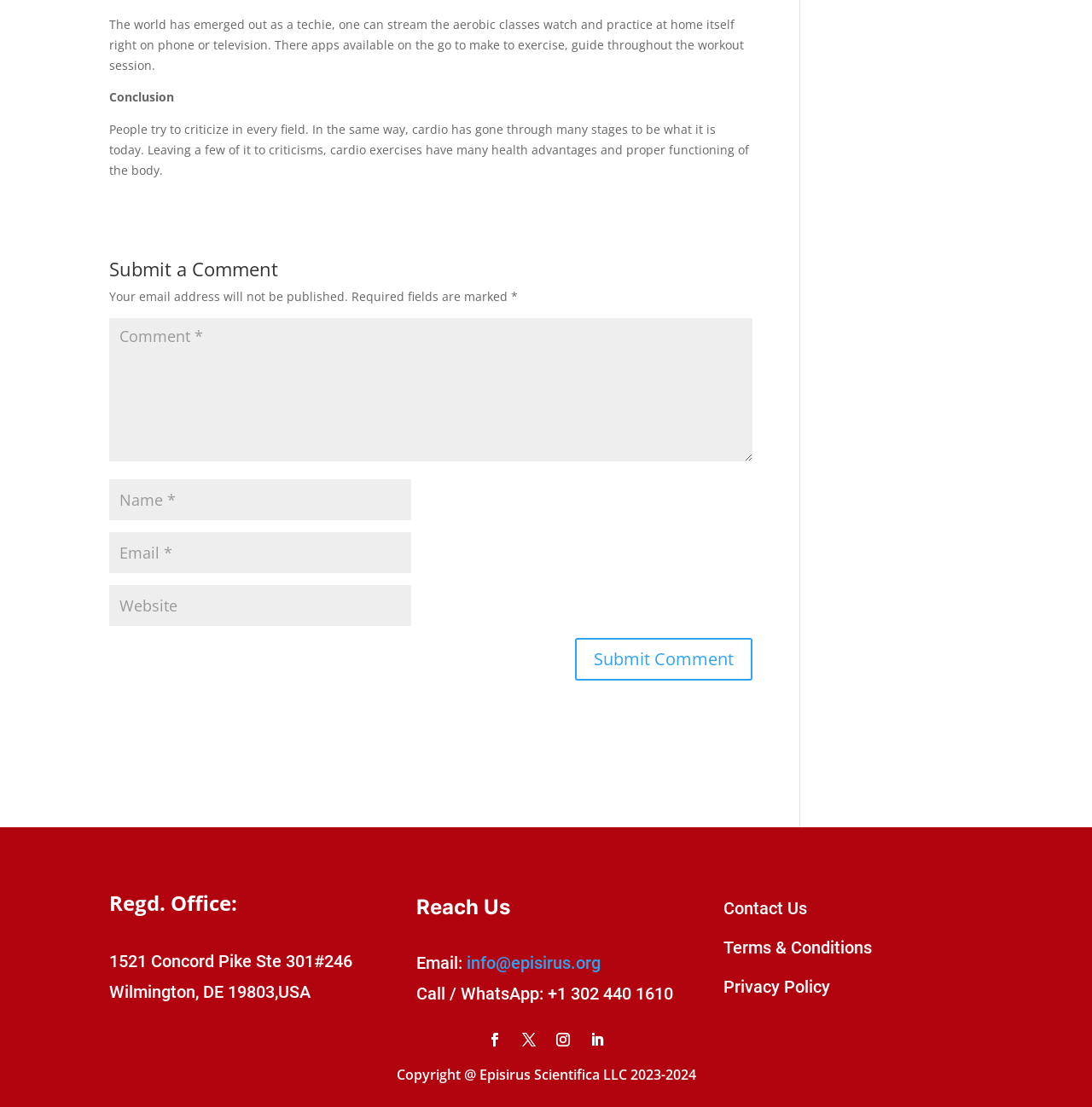Given the element description "input value="Email *" aria-describedby="email-notes" name="email"" in the screenshot, predict the bounding box coordinates of that UI element.

[0.1, 0.481, 0.377, 0.518]